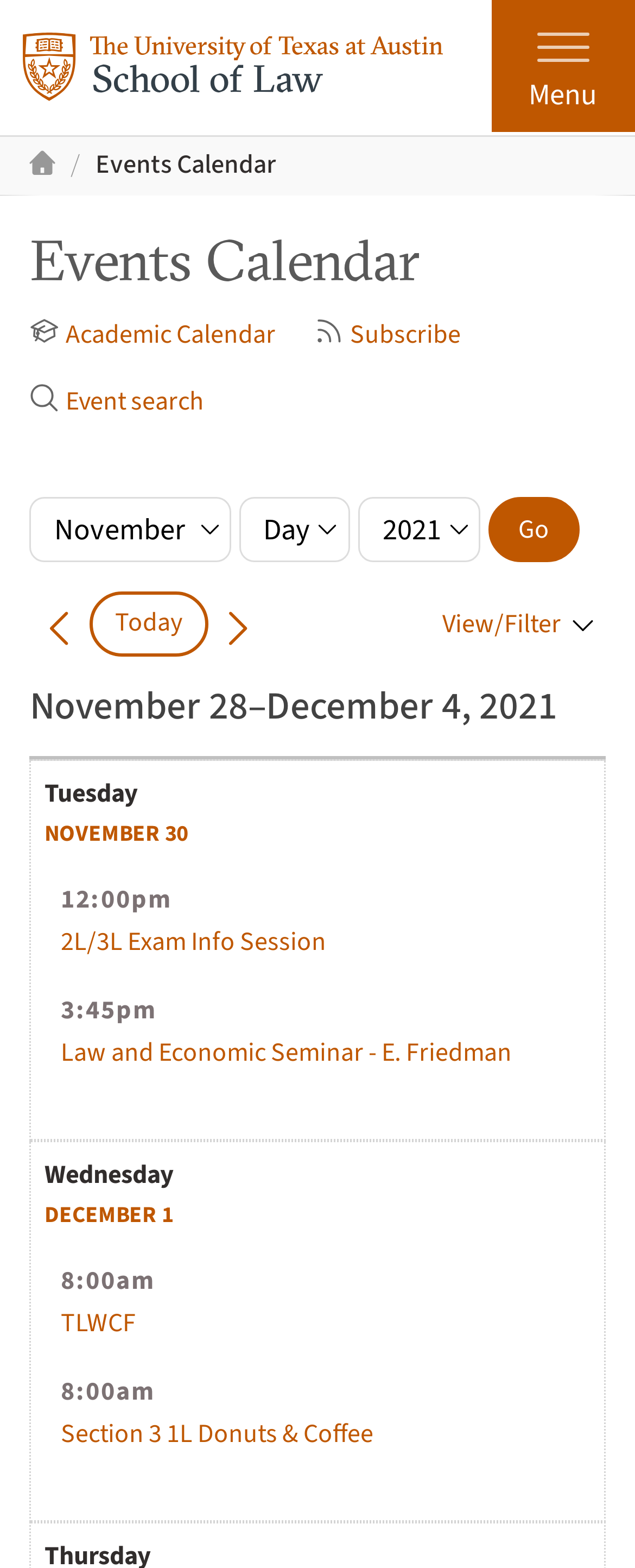Locate the bounding box coordinates of the area that needs to be clicked to fulfill the following instruction: "Search for events". The coordinates should be in the format of four float numbers between 0 and 1, namely [left, top, right, bottom].

[0.047, 0.242, 0.322, 0.27]